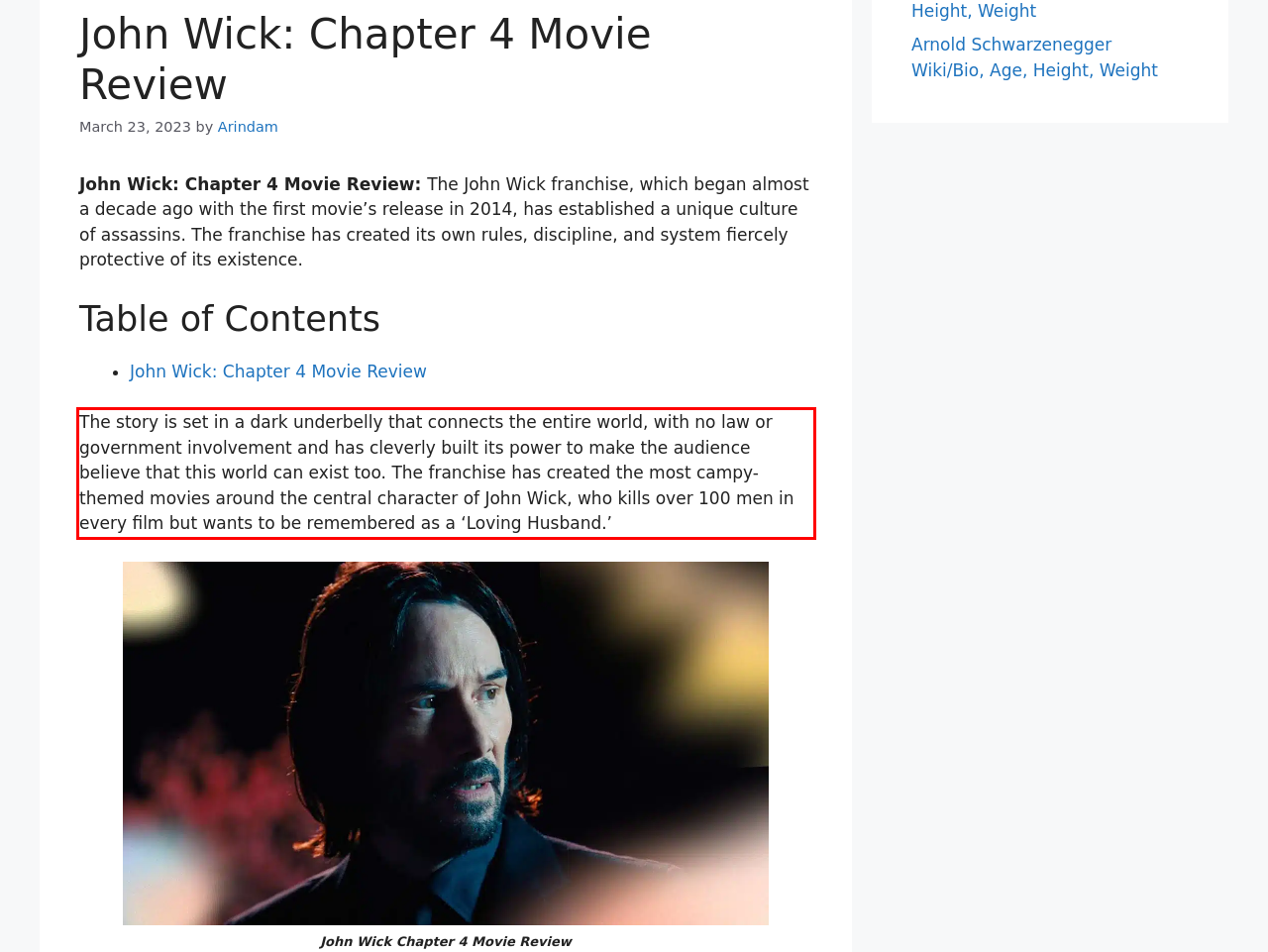Using OCR, extract the text content found within the red bounding box in the given webpage screenshot.

The story is set in a dark underbelly that connects the entire world, with no law or government involvement and has cleverly built its power to make the audience believe that this world can exist too. The franchise has created the most campy-themed movies around the central character of John Wick, who kills over 100 men in every film but wants to be remembered as a ‘Loving Husband.’